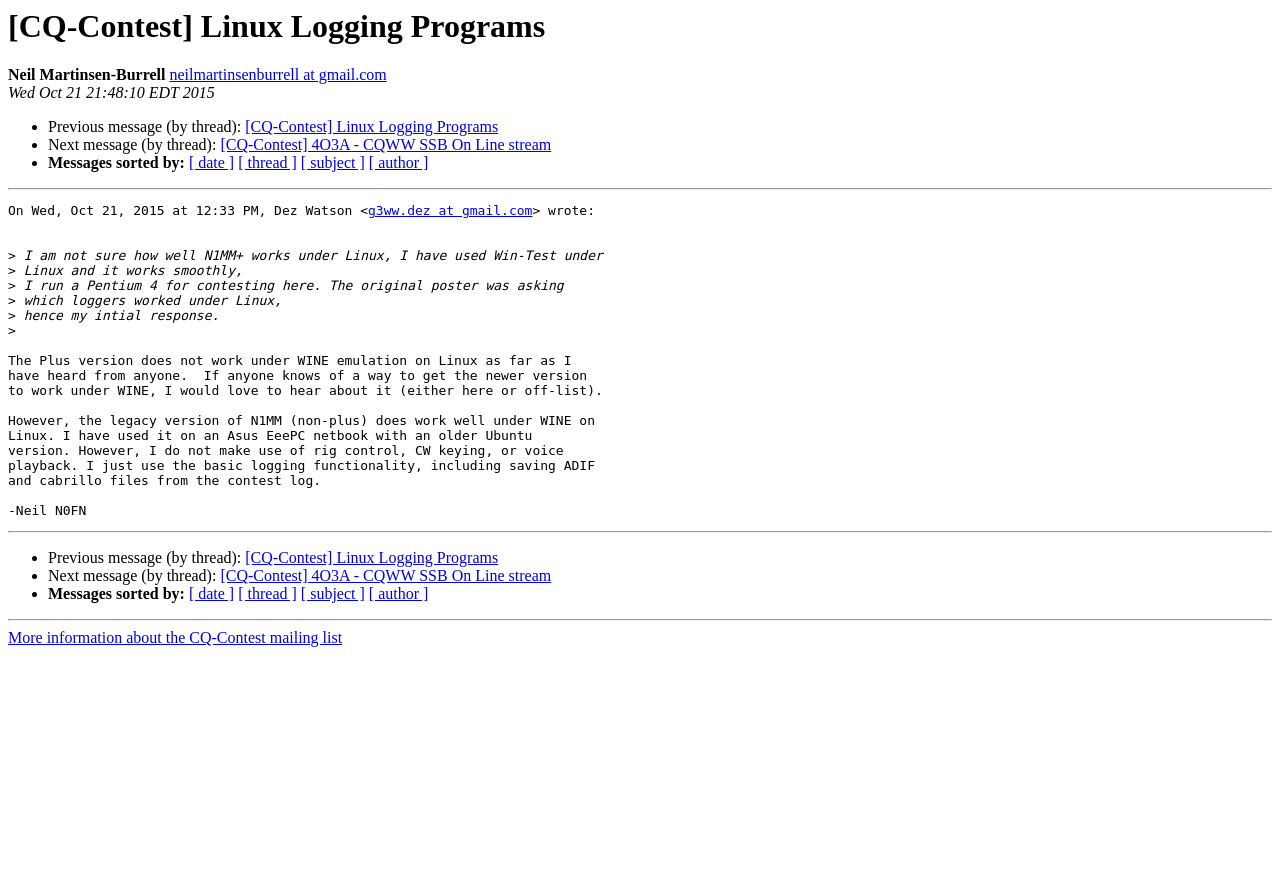Please determine the bounding box coordinates of the element's region to click for the following instruction: "Read more information about the CQ-Contest mailing list".

[0.006, 0.714, 0.267, 0.733]